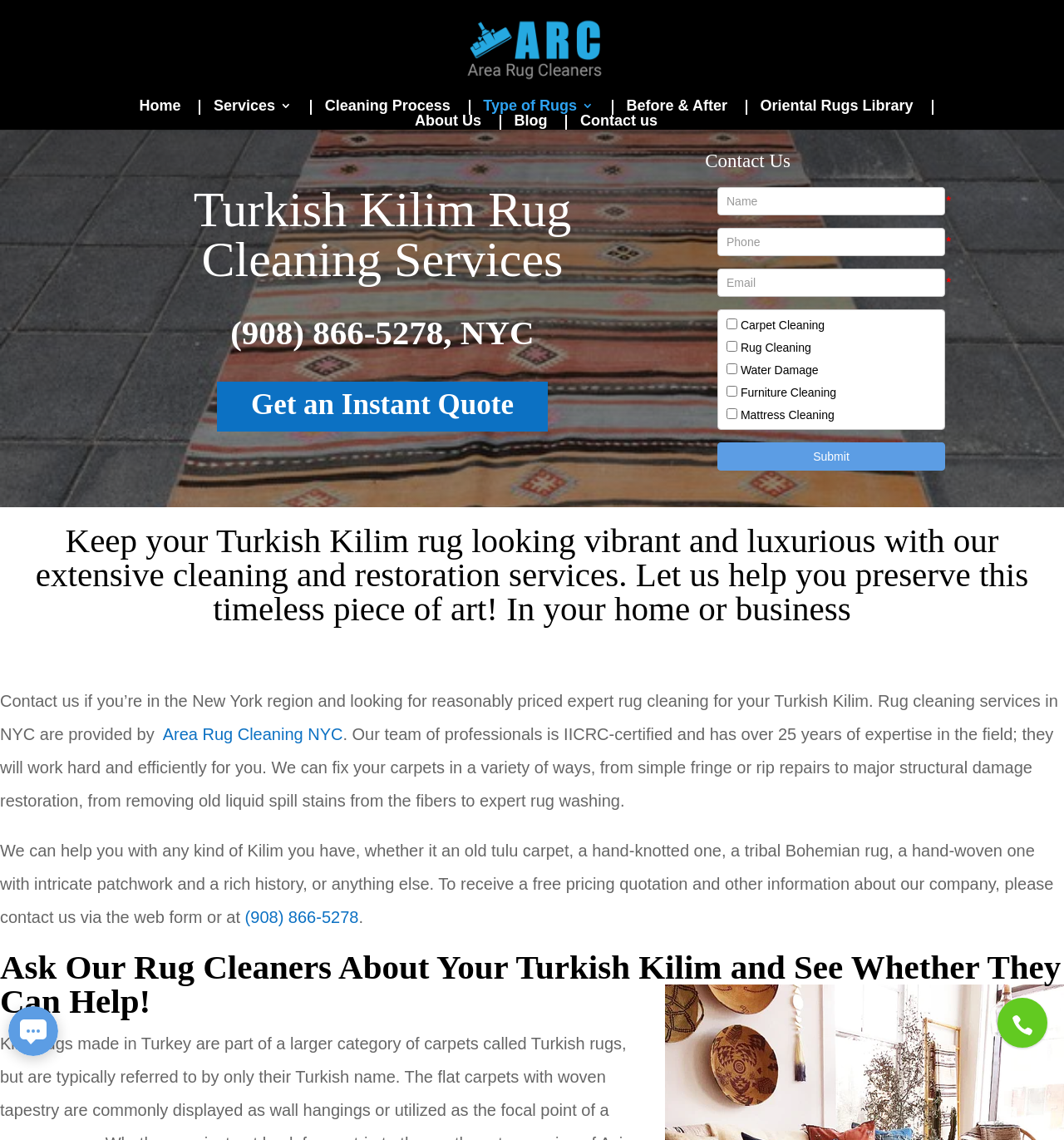What is the company's expertise in?
Based on the image, answer the question with as much detail as possible.

I inferred this from the text 'Let us help you preserve this timeless piece of art! In your home or business' and 'Our team of professionals is IICRC-certified and has over 25 years of expertise in the field; they will work hard and efficiently for you.' which suggests that the company has expertise in rug cleaning and restoration.